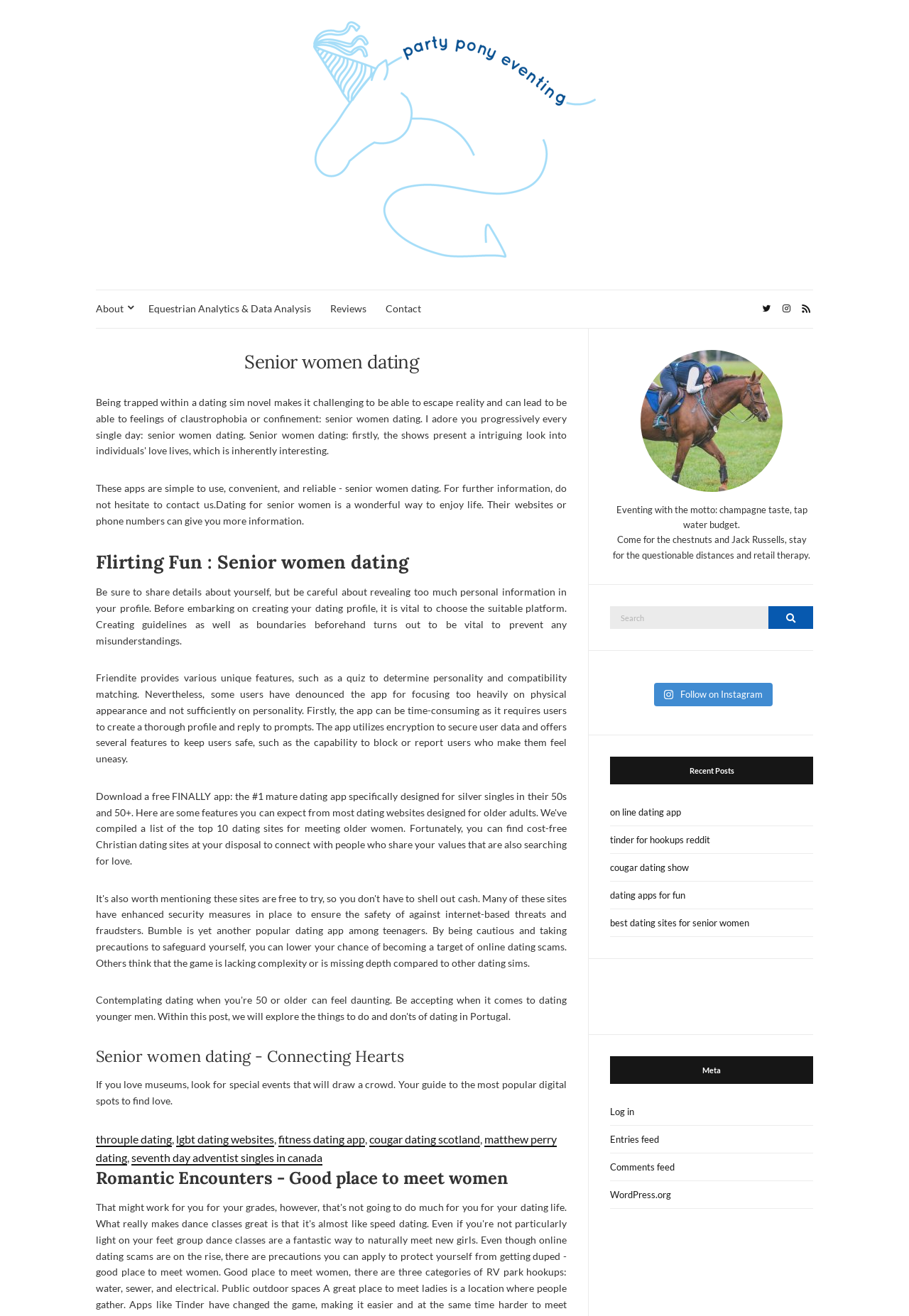Please find the bounding box coordinates of the clickable region needed to complete the following instruction: "Click the 'Log in' link". The bounding box coordinates must consist of four float numbers between 0 and 1, i.e., [left, top, right, bottom].

[0.671, 0.834, 0.895, 0.856]